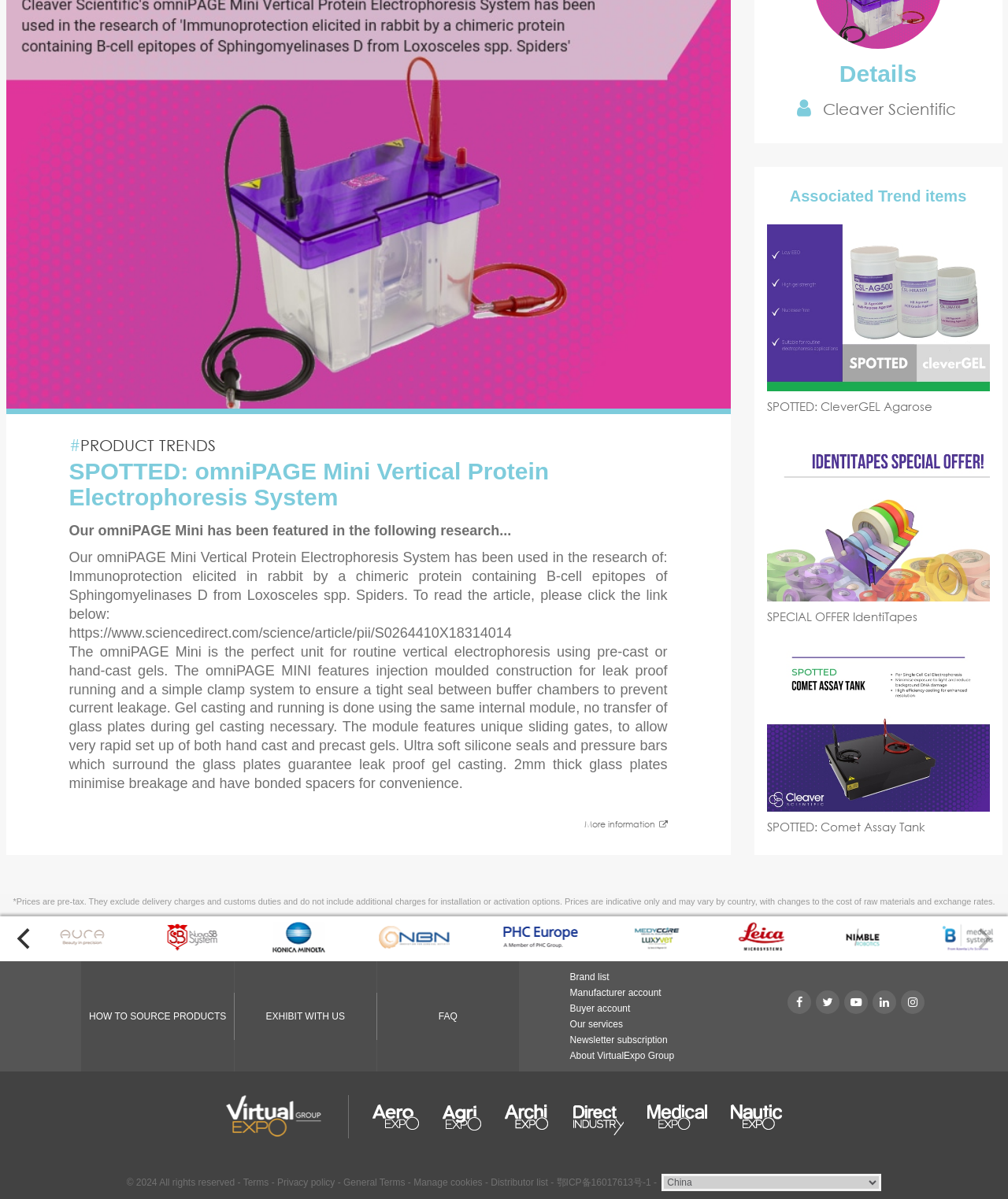Locate the bounding box of the UI element defined by this description: "aria-label="previous"". The coordinates should be given as four float numbers between 0 and 1, formatted as [left, top, right, bottom].

[0.008, 0.769, 0.042, 0.798]